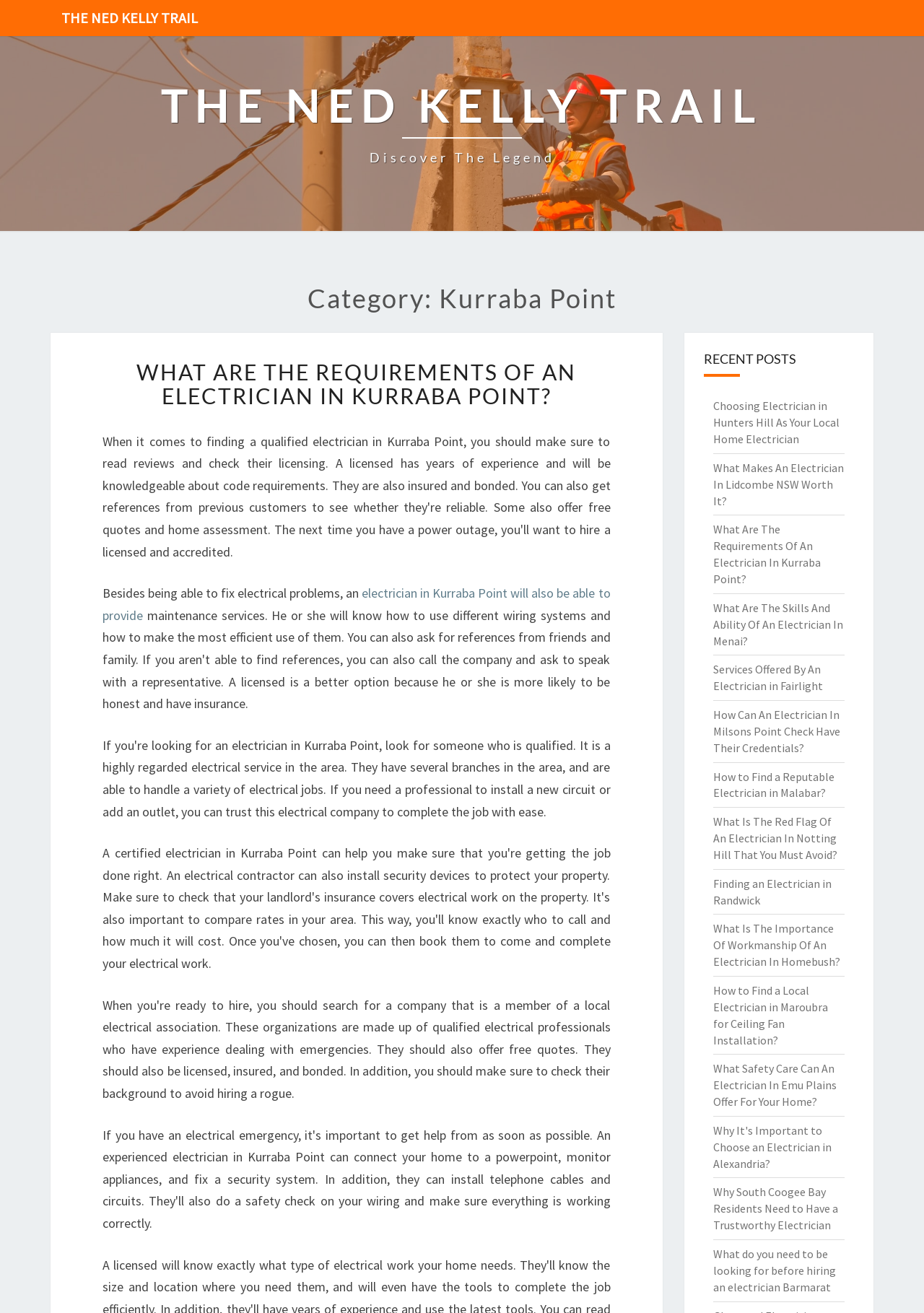Provide the bounding box coordinates of the section that needs to be clicked to accomplish the following instruction: "Explore the RECENT POSTS section."

[0.74, 0.253, 0.945, 0.279]